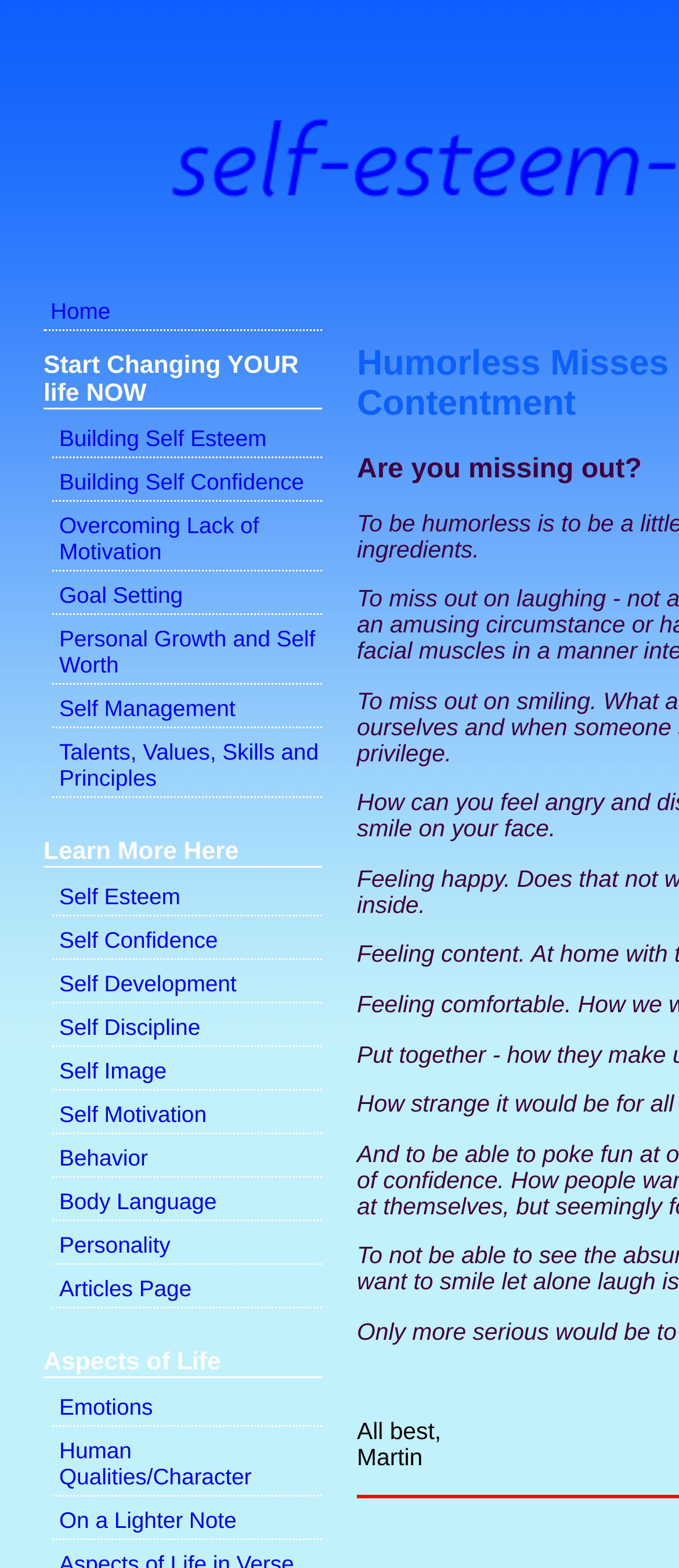What is the name mentioned on the webpage?
Based on the screenshot, give a detailed explanation to answer the question.

The name mentioned on the webpage is 'Martin' because there is a StaticText element with the text 'Martin' and a bounding box coordinate of [0.526, 0.921, 0.623, 0.938].